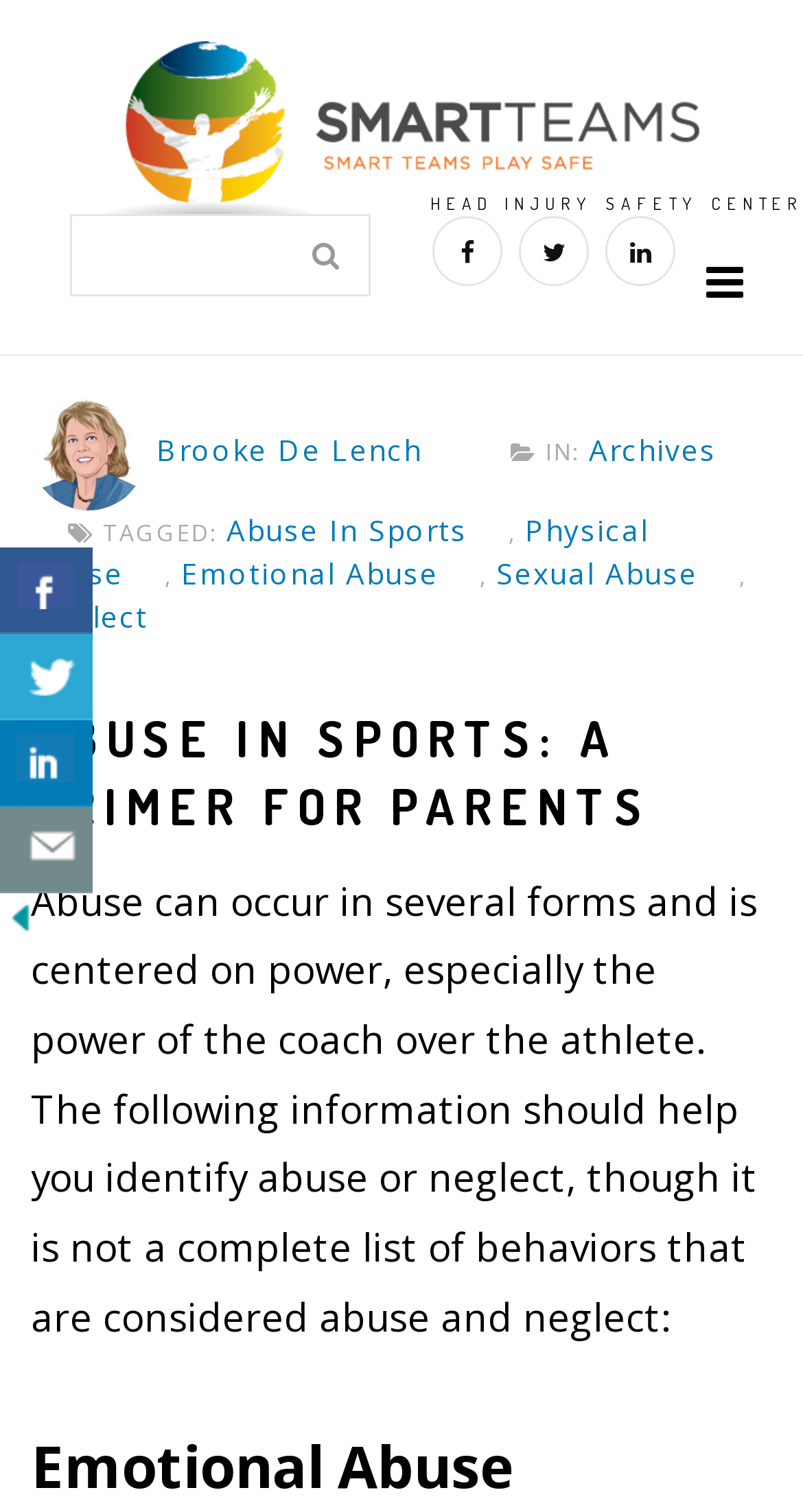Please find the bounding box coordinates of the element that needs to be clicked to perform the following instruction: "Click the Share On Facebook link". The bounding box coordinates should be four float numbers between 0 and 1, represented as [left, top, right, bottom].

[0.0, 0.362, 0.115, 0.419]